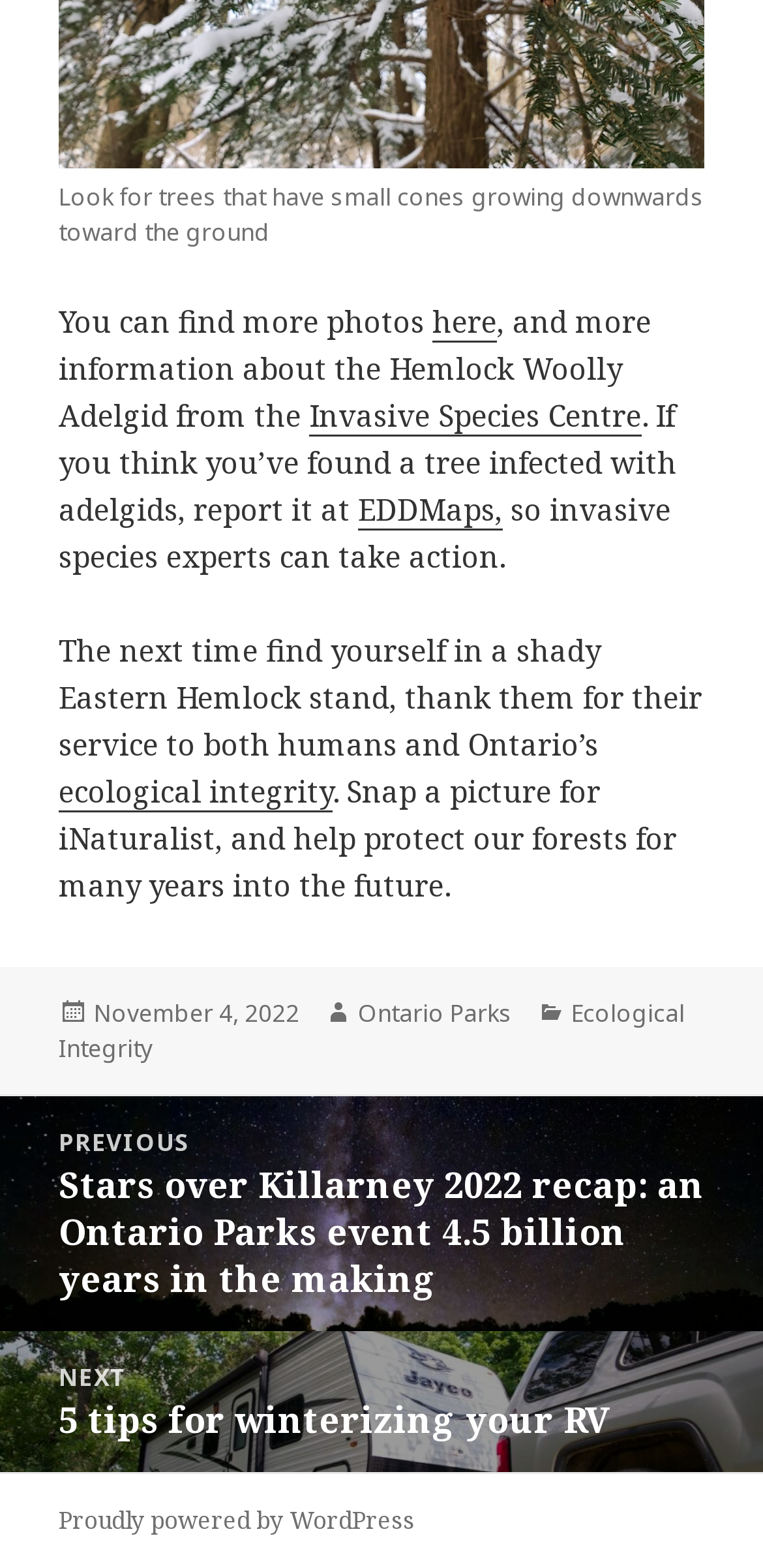What is the category of the post?
Please use the image to deliver a detailed and complete answer.

The footer section of the webpage contains the category information, which is 'Ecological Integrity', as indicated by the link 'Categories' followed by the text 'Ecological Integrity'.